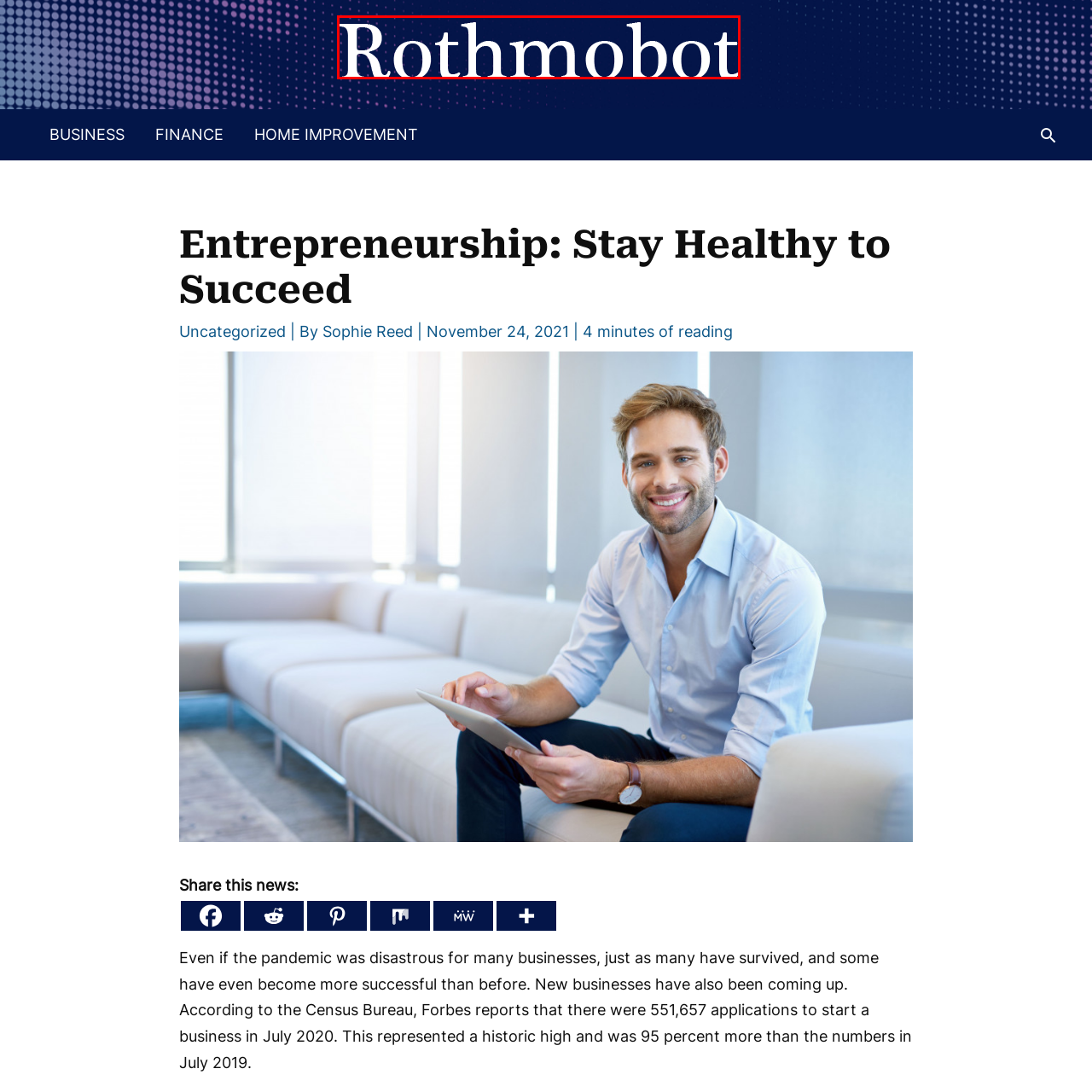Provide an elaborate description of the image marked by the red boundary.

The image prominently features the name "Rothmobot" in an elegant, white font set against a deep navy blue background. The typography exudes professionalism and modernity, capturing the essence of a brand dedicated to supporting business owners. This visual element aligns with themes of entrepreneurship and health, reflected in the surrounding content that emphasizes the importance of well-being for achieving business success. The image serves as a striking logo, symbolizing Rothmobot's commitment to empowering entrepreneurs through insightful resources and support.